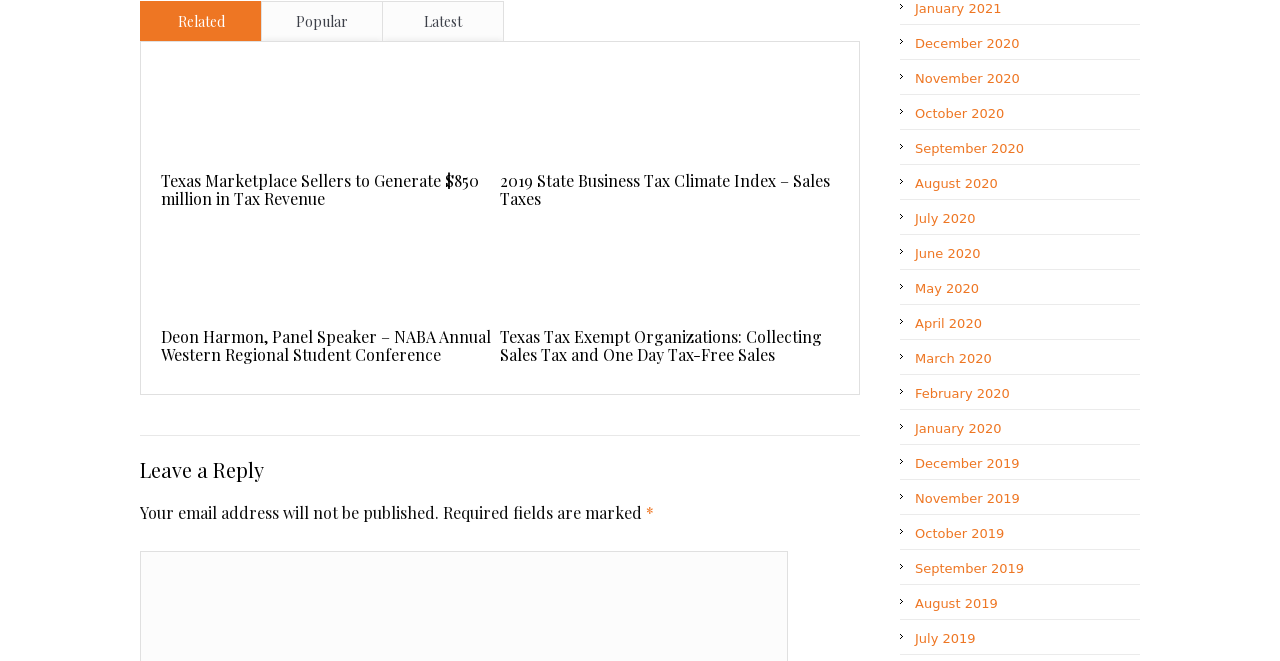Identify the coordinates of the bounding box for the element that must be clicked to accomplish the instruction: "Read 'Leave a Reply' section".

[0.109, 0.69, 0.672, 0.733]